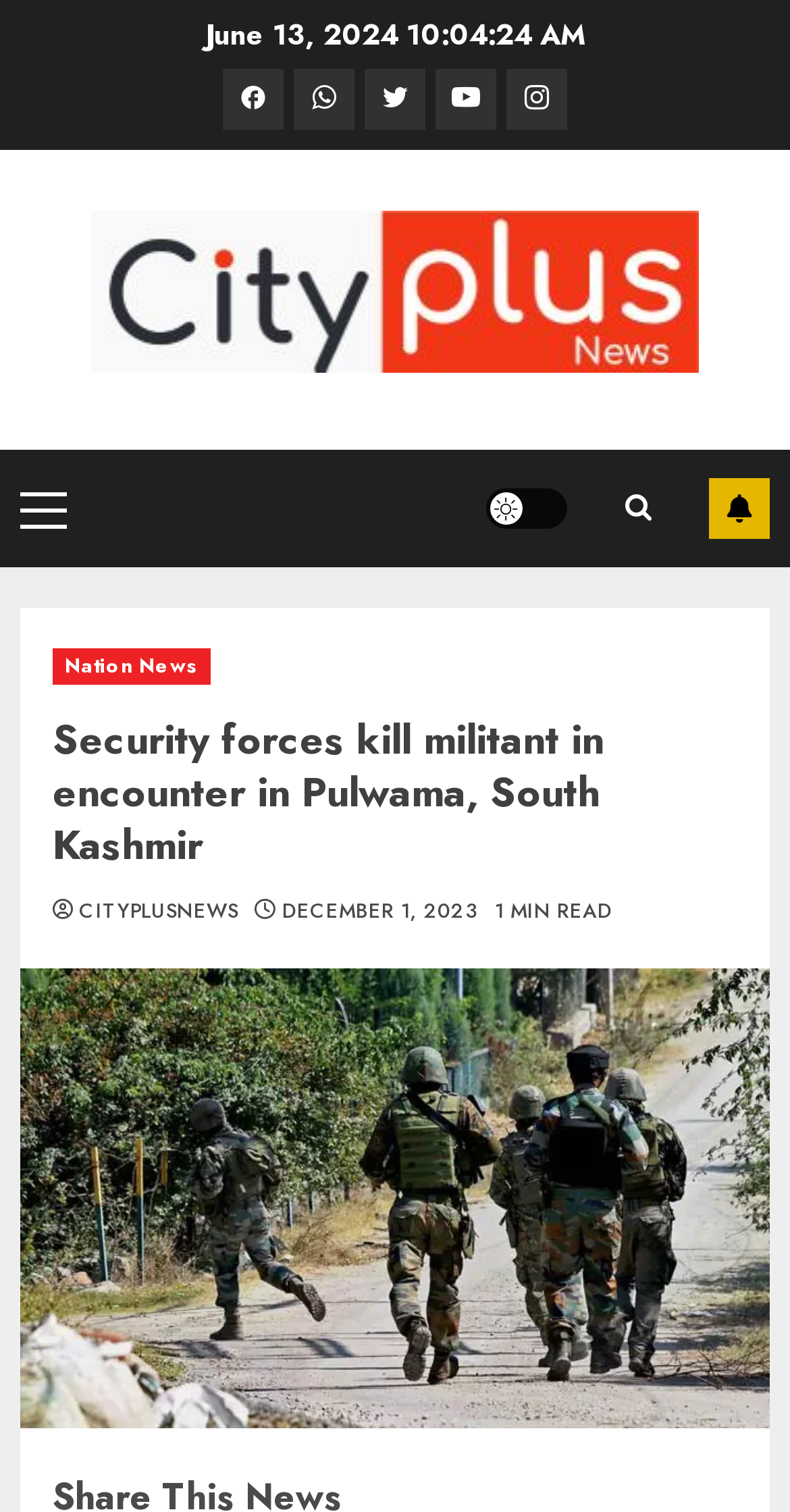Identify the bounding box coordinates for the UI element described by the following text: "December 1, 2023". Provide the coordinates as four float numbers between 0 and 1, in the format [left, top, right, bottom].

[0.357, 0.593, 0.605, 0.612]